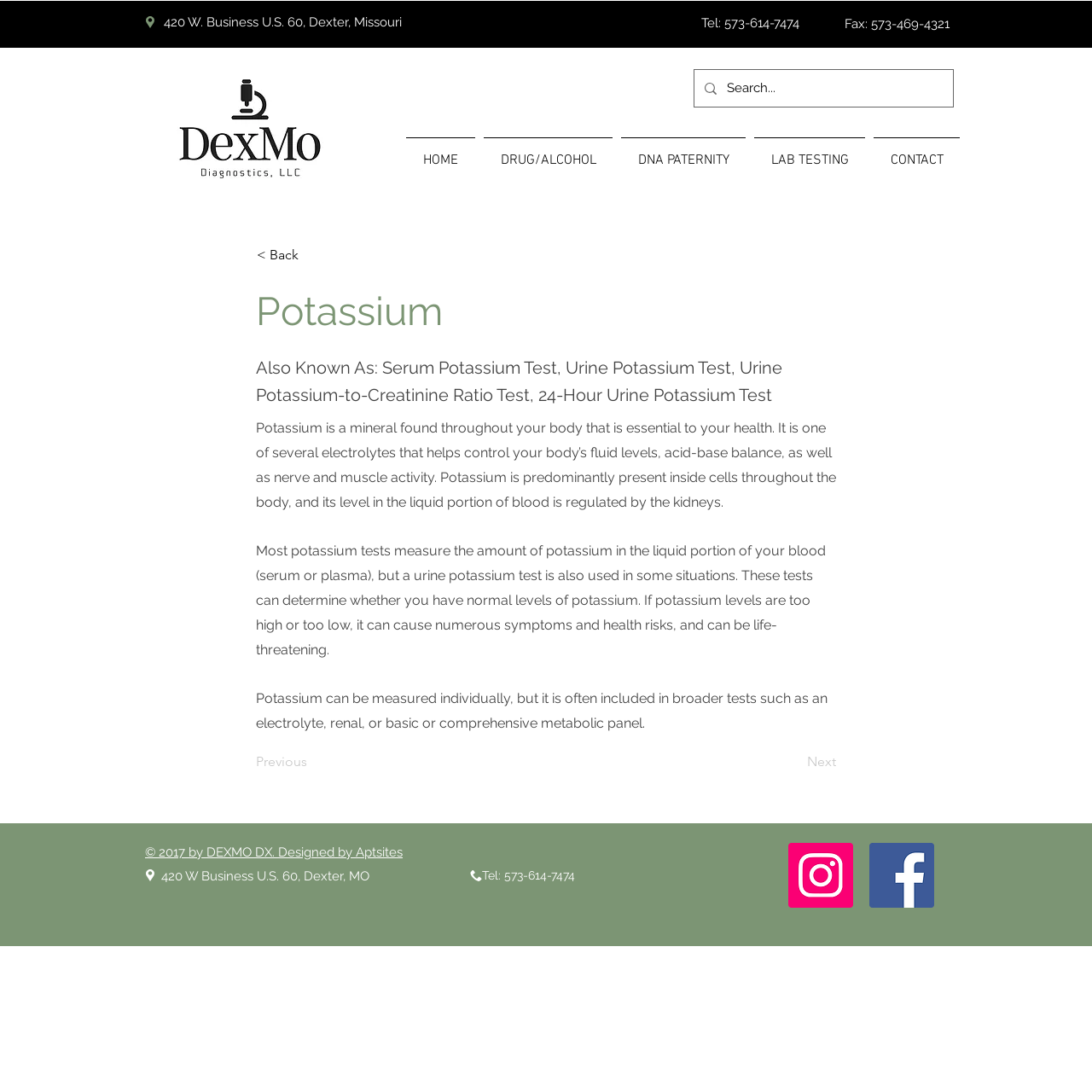Find and specify the bounding box coordinates that correspond to the clickable region for the instruction: "Click on Previous button".

[0.234, 0.682, 0.338, 0.713]